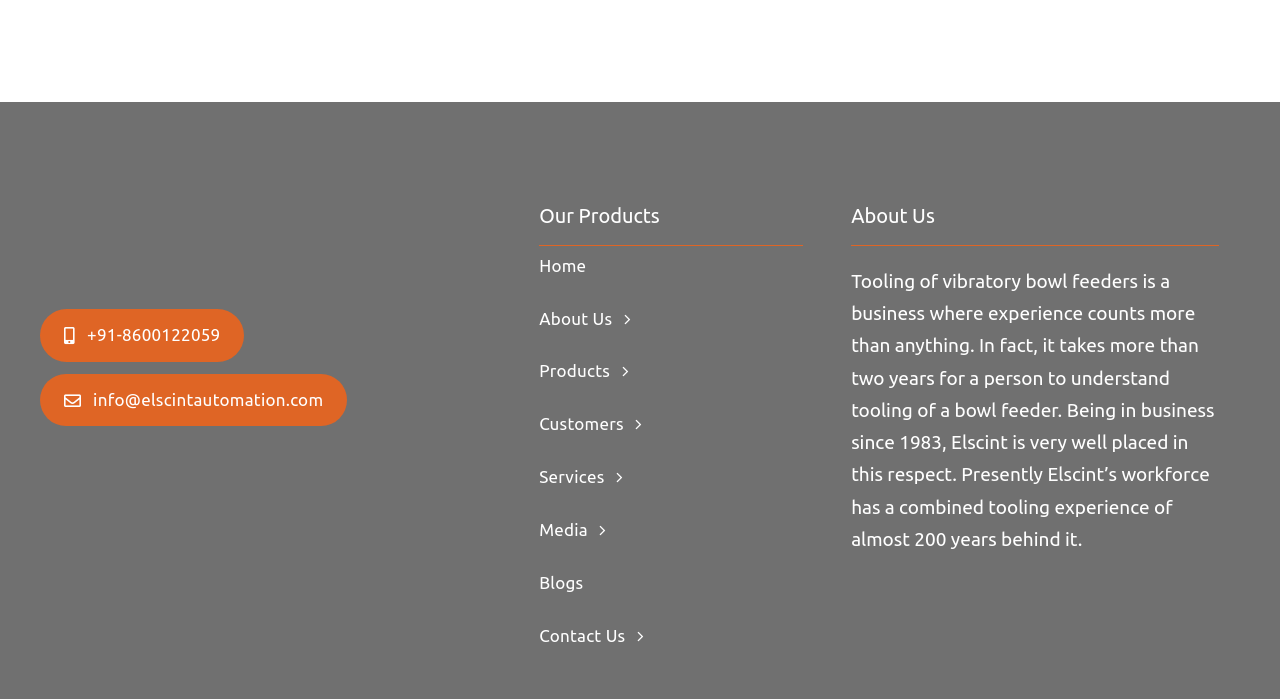Locate the bounding box coordinates of the area you need to click to fulfill this instruction: 'Call +91-8600122059'. The coordinates must be in the form of four float numbers ranging from 0 to 1: [left, top, right, bottom].

[0.031, 0.442, 0.191, 0.517]